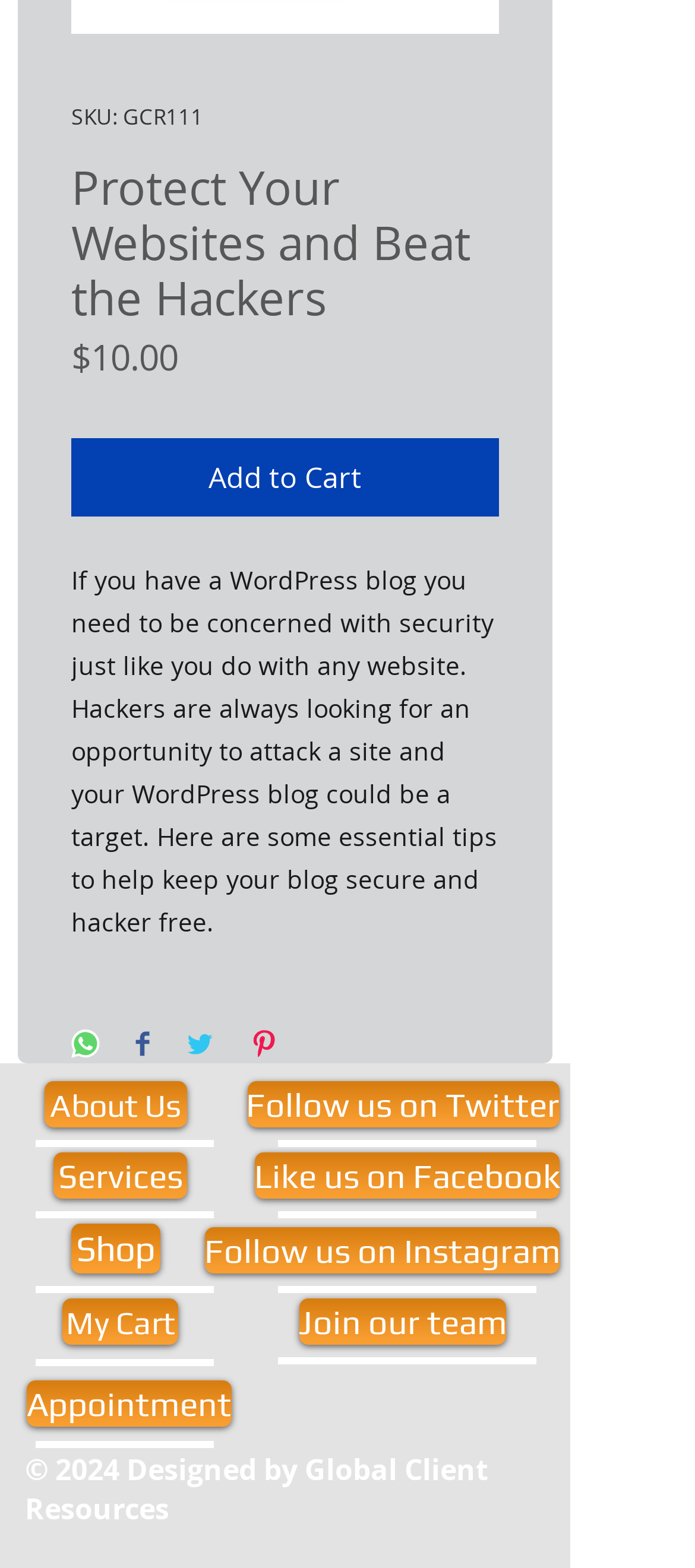Please provide a brief answer to the question using only one word or phrase: 
What is the purpose of the 'Add to Cart' button?

To add product to cart